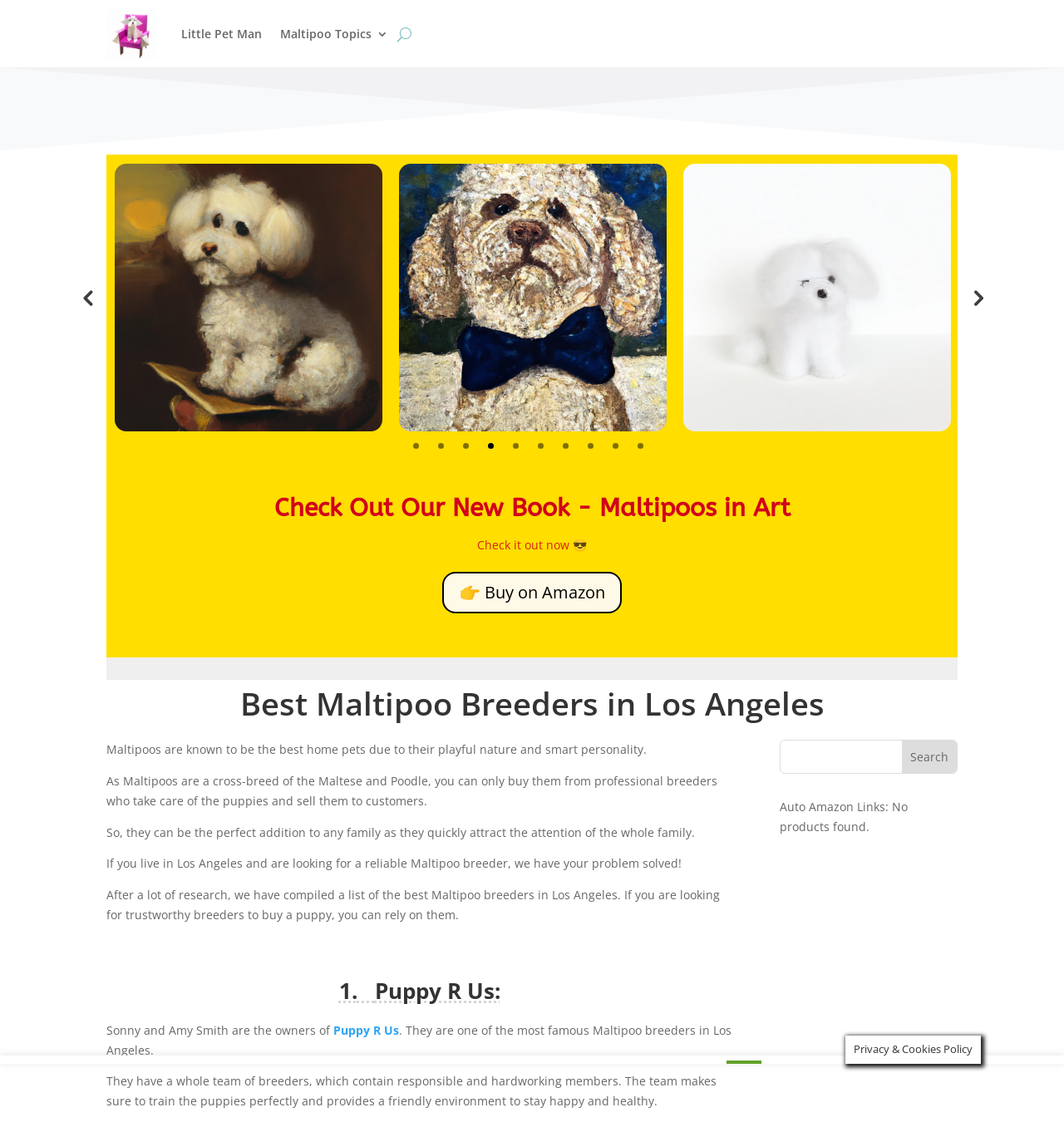What is the name of the website?
Using the information from the image, provide a comprehensive answer to the question.

I determined the answer by looking at the link element with the text 'Little Pet Man' at the top of the webpage, which is likely to be the website's name.